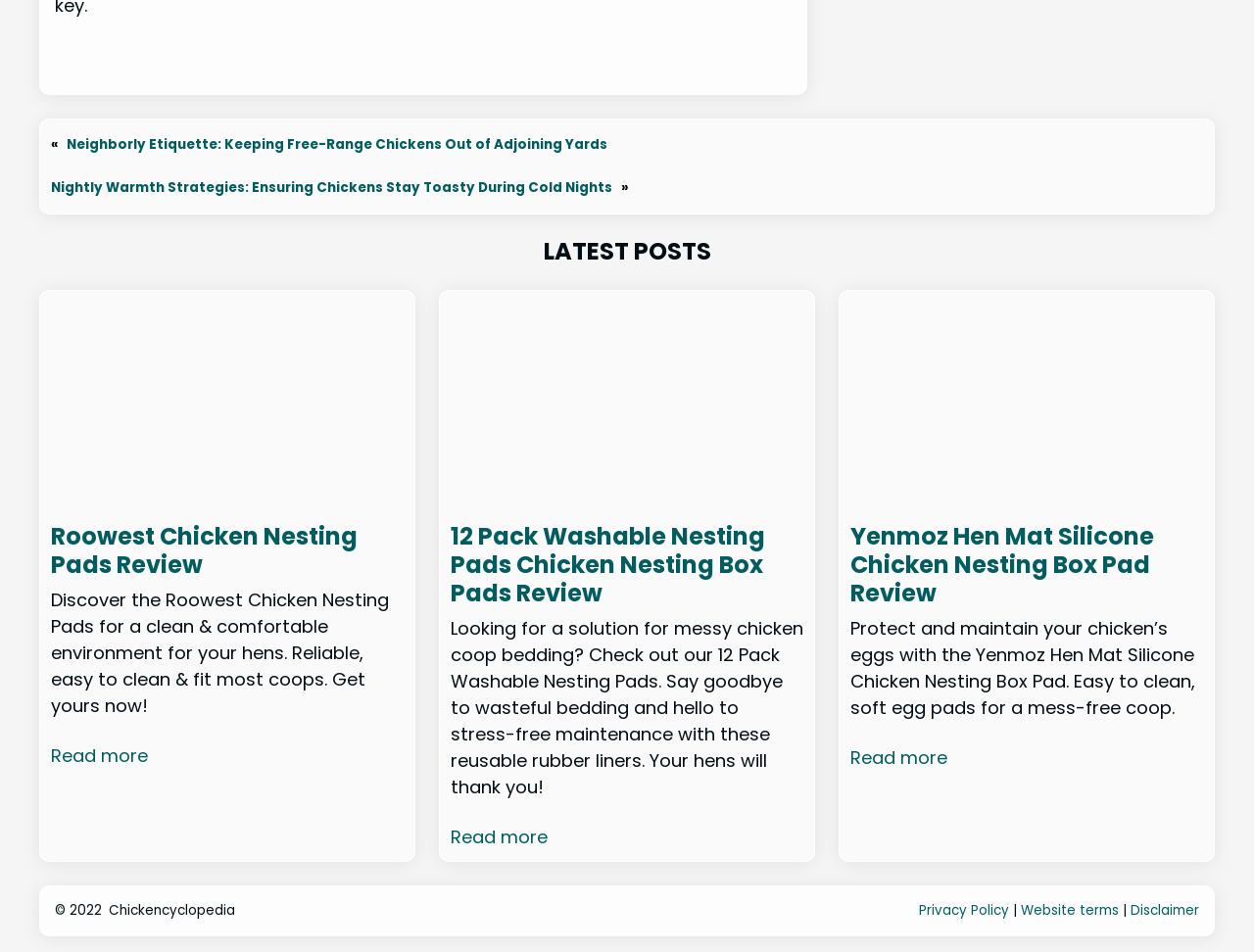What is the purpose of the Yenmoz Hen Mat?
Please answer the question with as much detail as possible using the screenshot.

According to the StaticText element, the Yenmoz Hen Mat Silicone Chicken Nesting Box Pad is used to 'Protect and maintain your chicken’s eggs'.